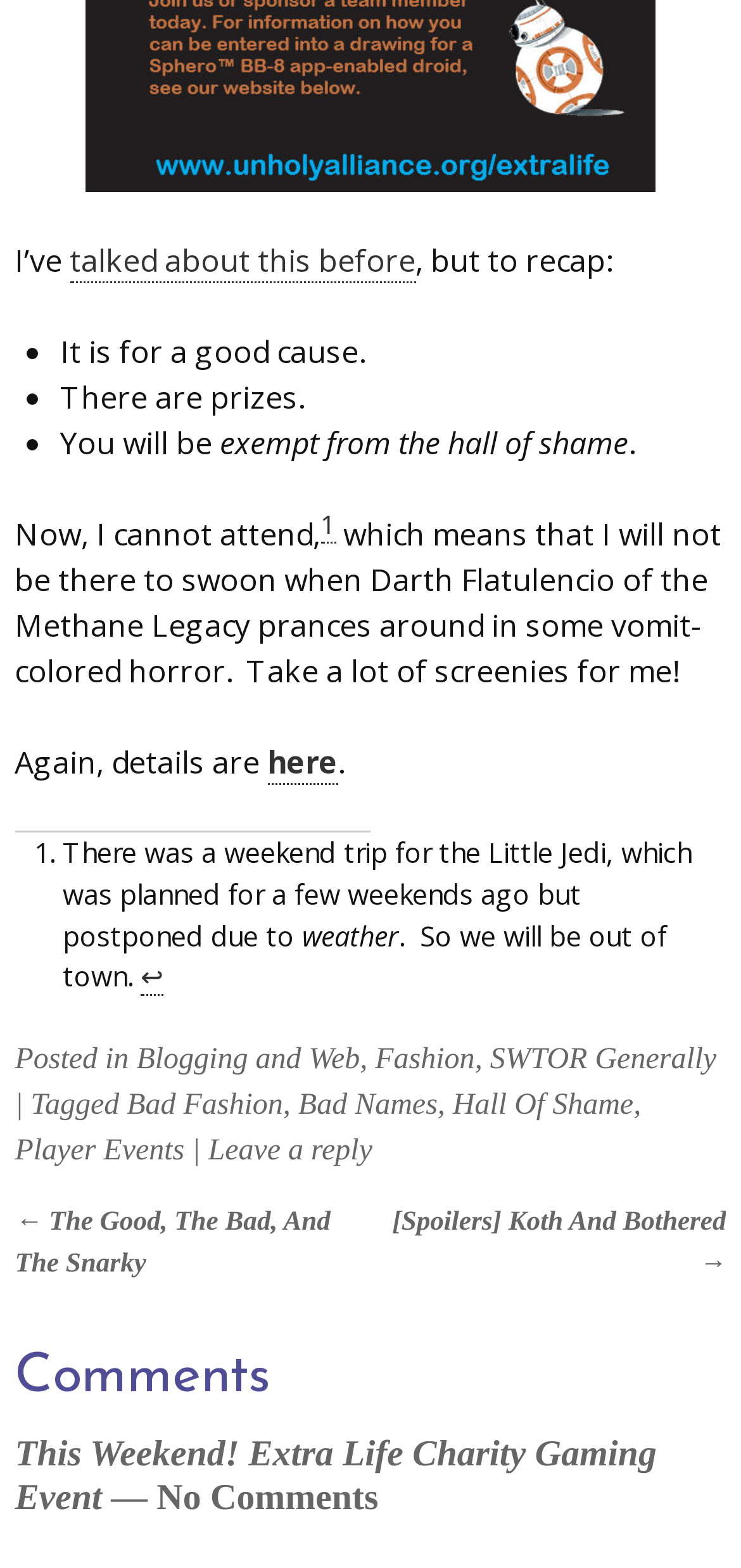Identify the bounding box coordinates of the section to be clicked to complete the task described by the following instruction: "Read about the exhibition 'Peter Anton: Juicy Fruits'". The coordinates should be four float numbers between 0 and 1, formatted as [left, top, right, bottom].

None